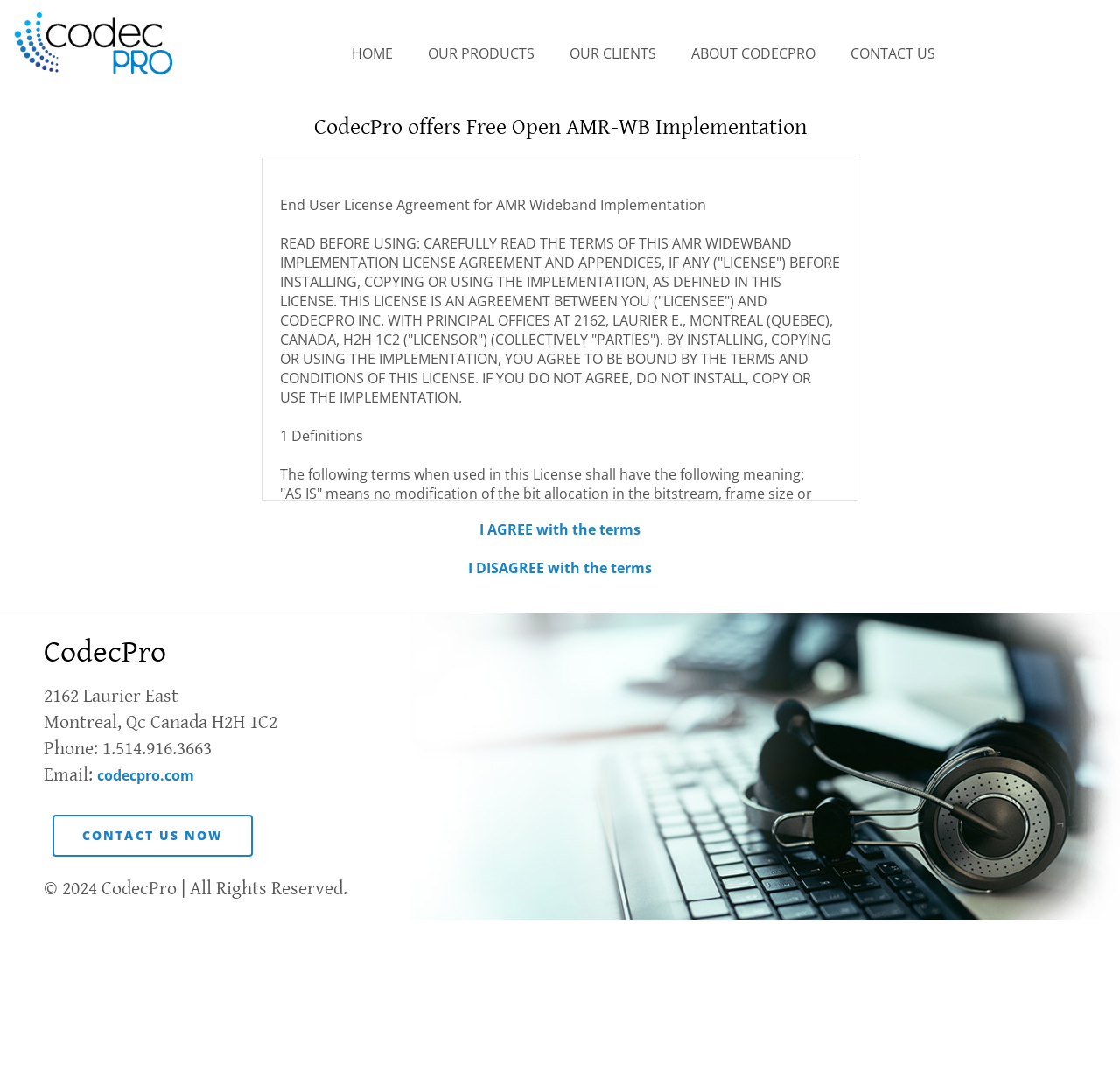What is the contact information of CodecPro?
Deliver a detailed and extensive answer to the question.

The contact information of CodecPro is provided at the bottom of the webpage, including a phone number (1.514.916.3663) and an email address (codecpro.com), which can be used to contact the company.